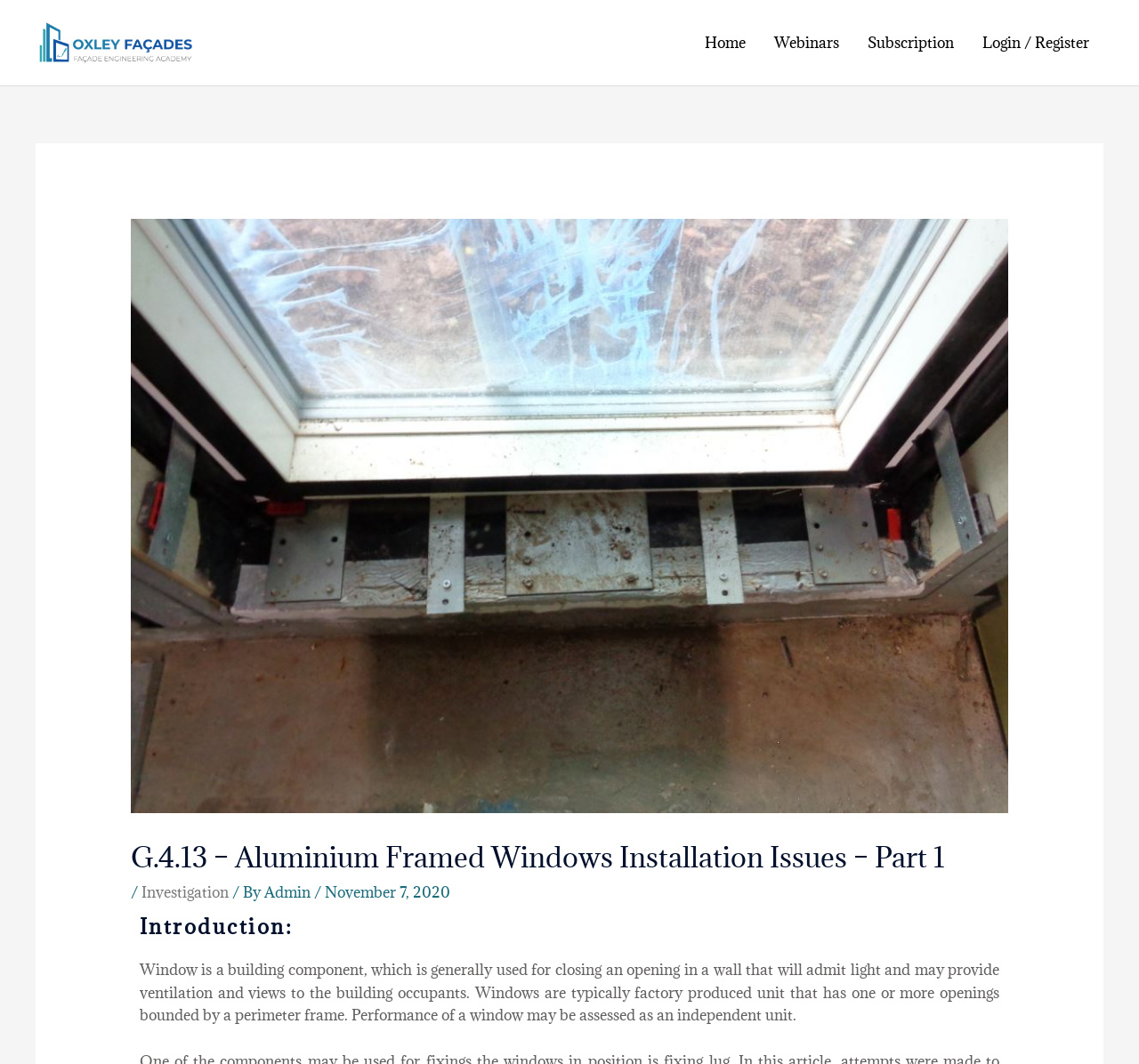Please provide a comprehensive response to the question below by analyzing the image: 
Who wrote the article?

The author of the article can be found in the middle of the webpage, where it says 'Investigation / By Admin'.